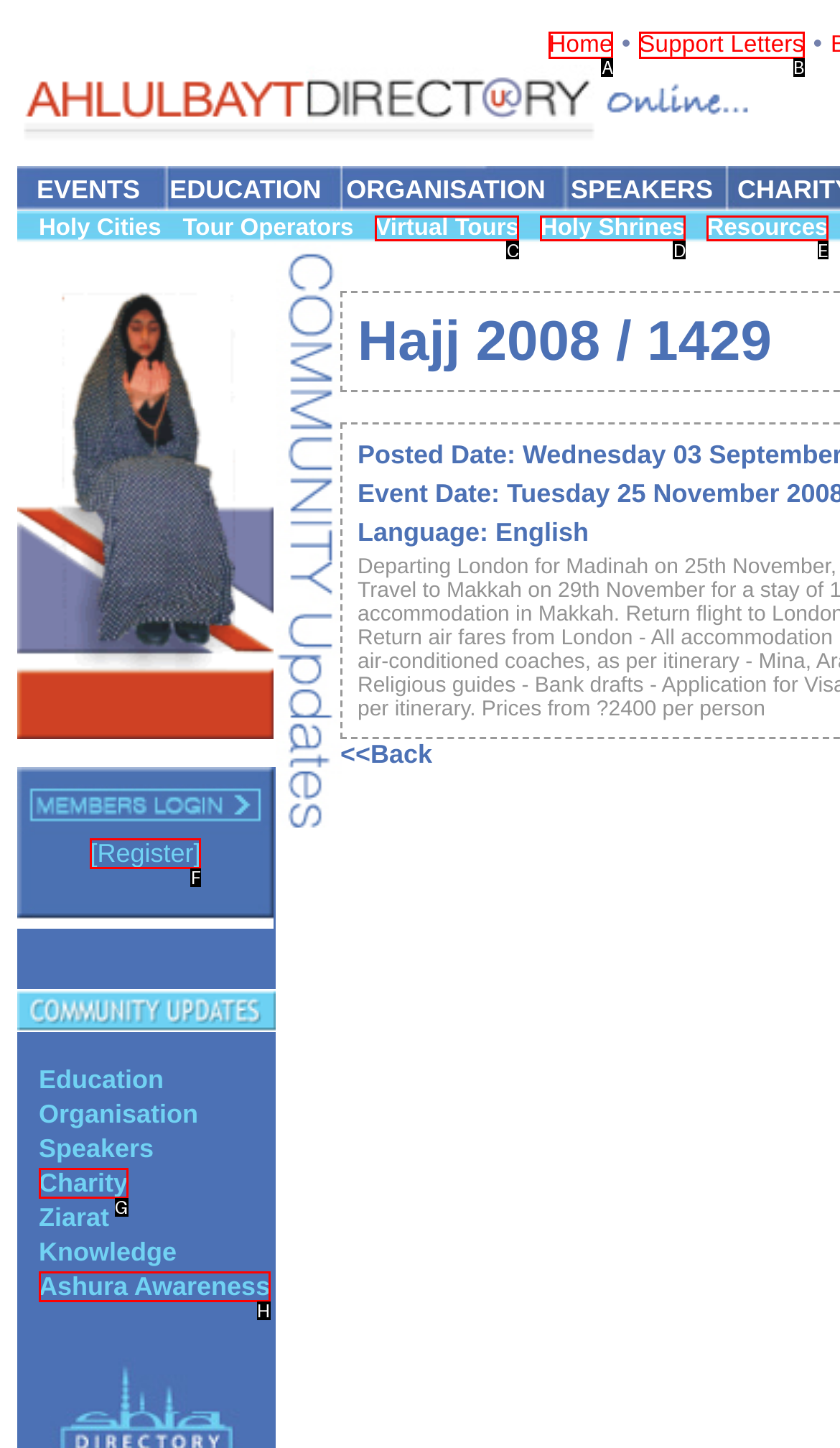Select the HTML element that corresponds to the description: Resources. Answer with the letter of the matching option directly from the choices given.

E